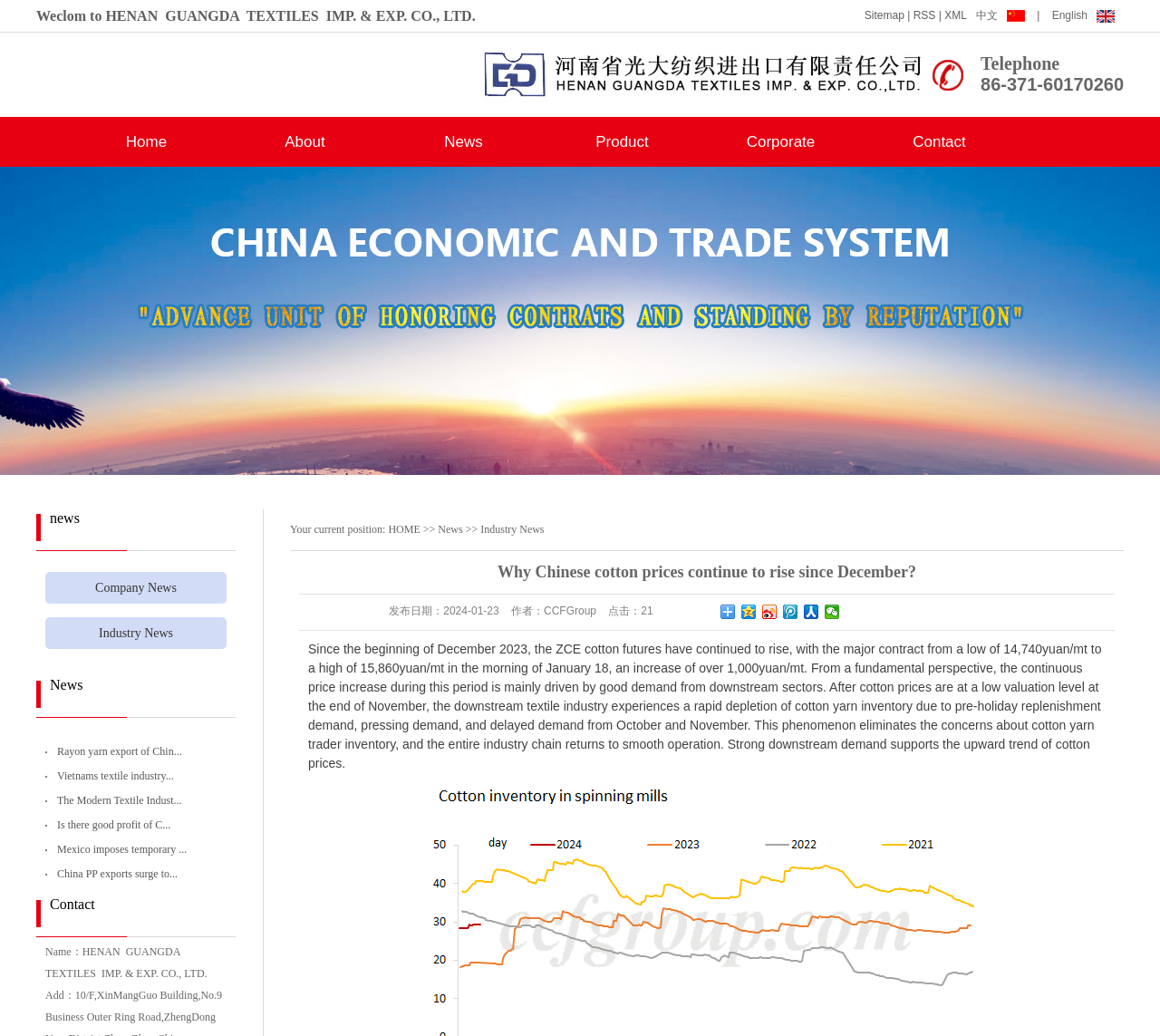Determine the heading of the webpage and extract its text content.

Why Chinese cotton prices continue to rise since December?